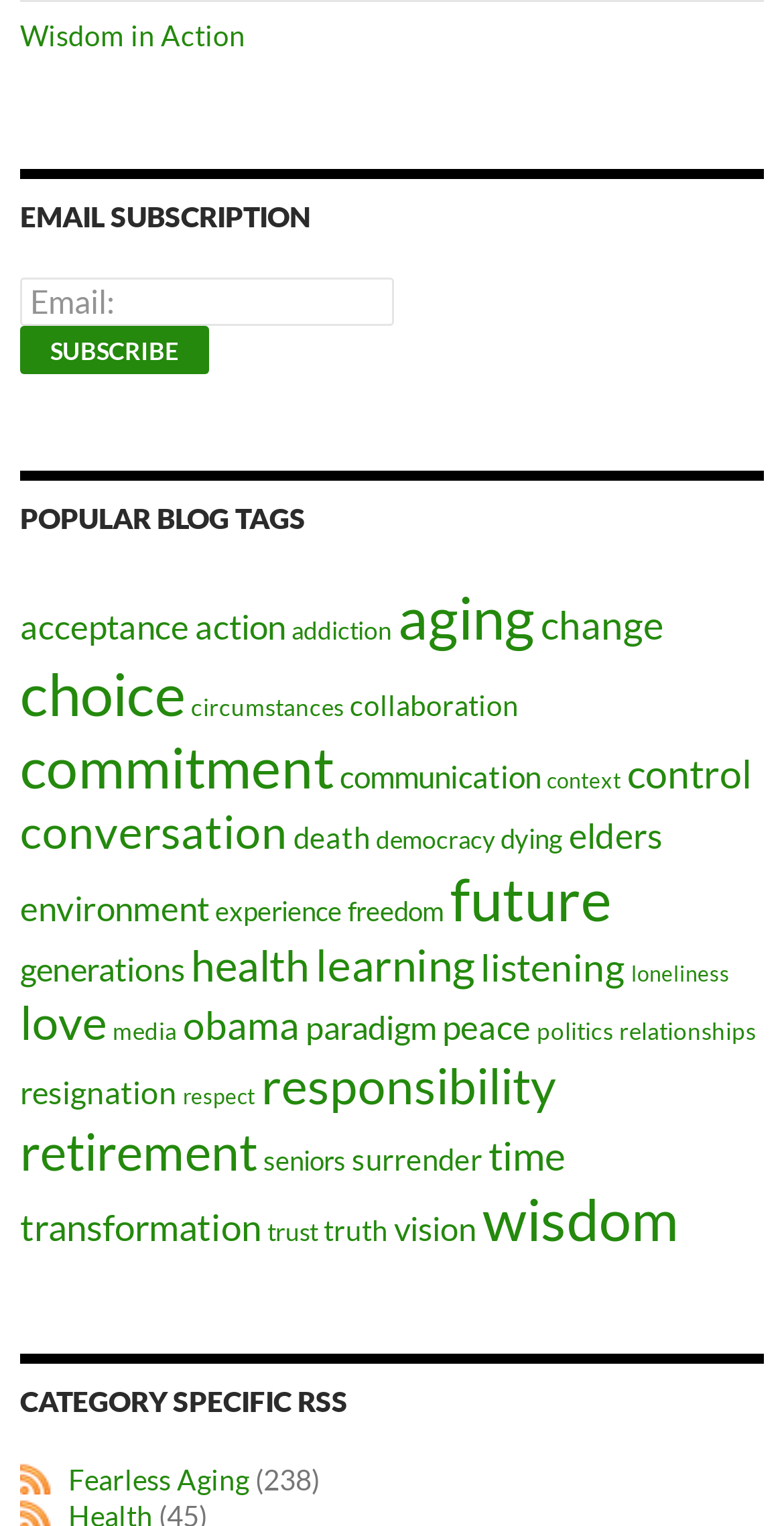Refer to the image and provide a thorough answer to this question:
What is the purpose of the textbox?

The textbox is labeled 'Email:' and is accompanied by a 'Subscribe' button, indicating that it is used to input an email address for subscription purposes.